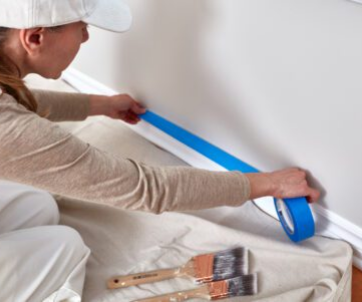Answer the following in one word or a short phrase: 
What is the person applying to the baseboard?

Blue painter's tape